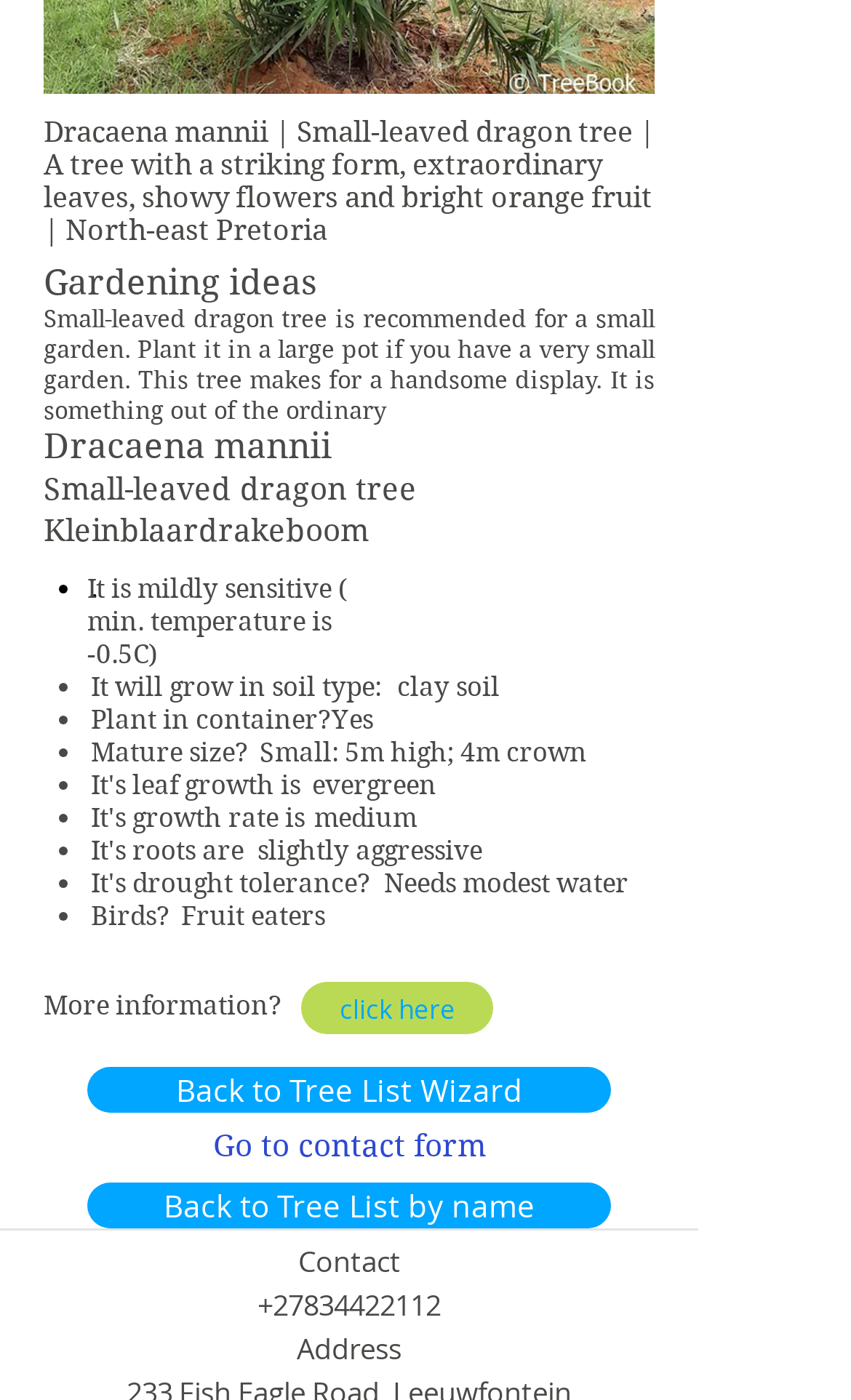Given the description of a UI element: "Go to contact form", identify the bounding box coordinates of the matching element in the webpage screenshot.

[0.103, 0.795, 0.718, 0.845]